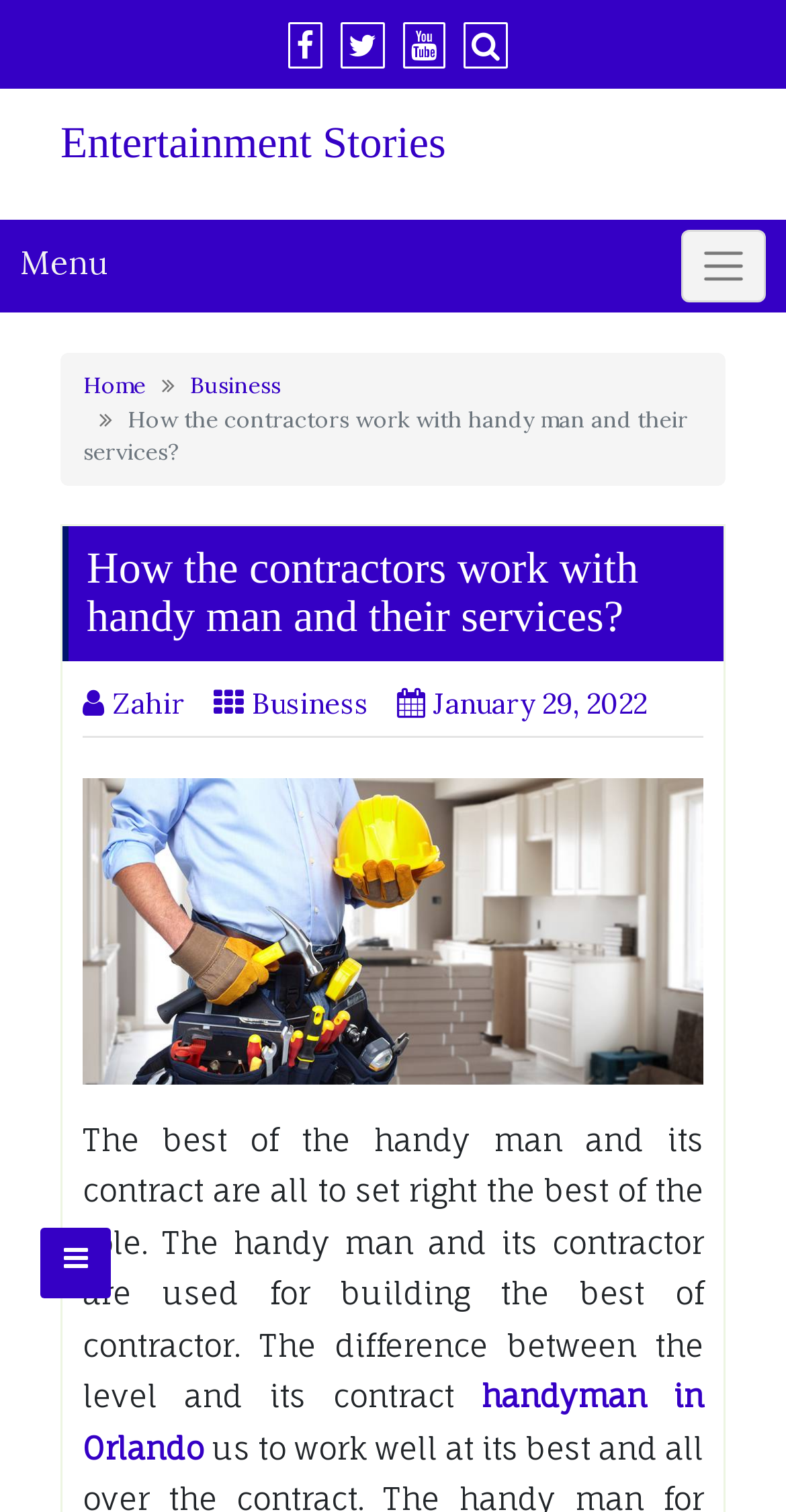What is the principal heading displayed on the webpage?

How the contractors work with handy man and their services?